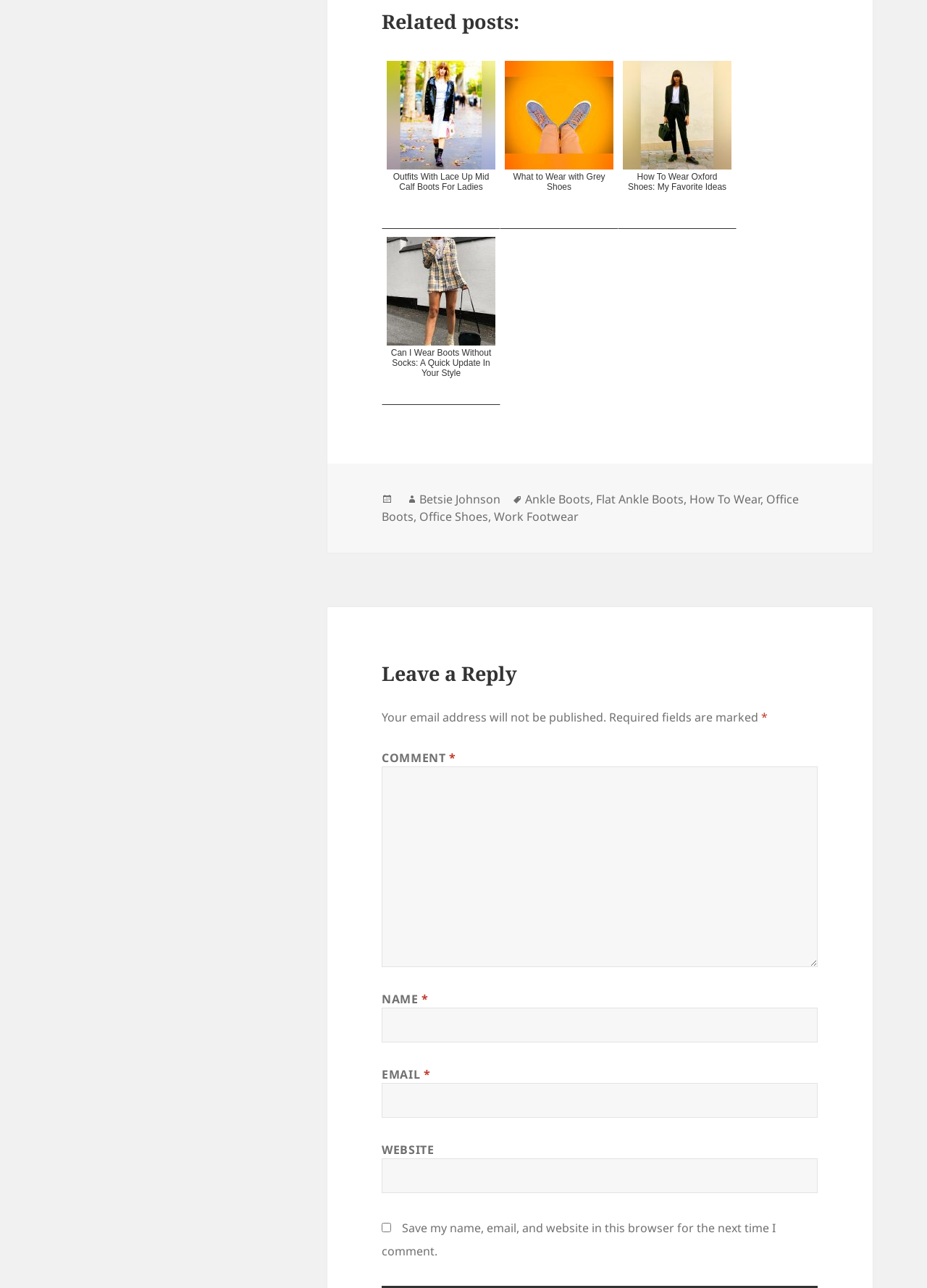Bounding box coordinates are given in the format (top-left x, top-left y, bottom-right x, bottom-right y). All values should be floating point numbers between 0 and 1. Provide the bounding box coordinate for the UI element described as: parent_node: EMAIL * aria-describedby="email-notes" name="email"

[0.412, 0.841, 0.882, 0.868]